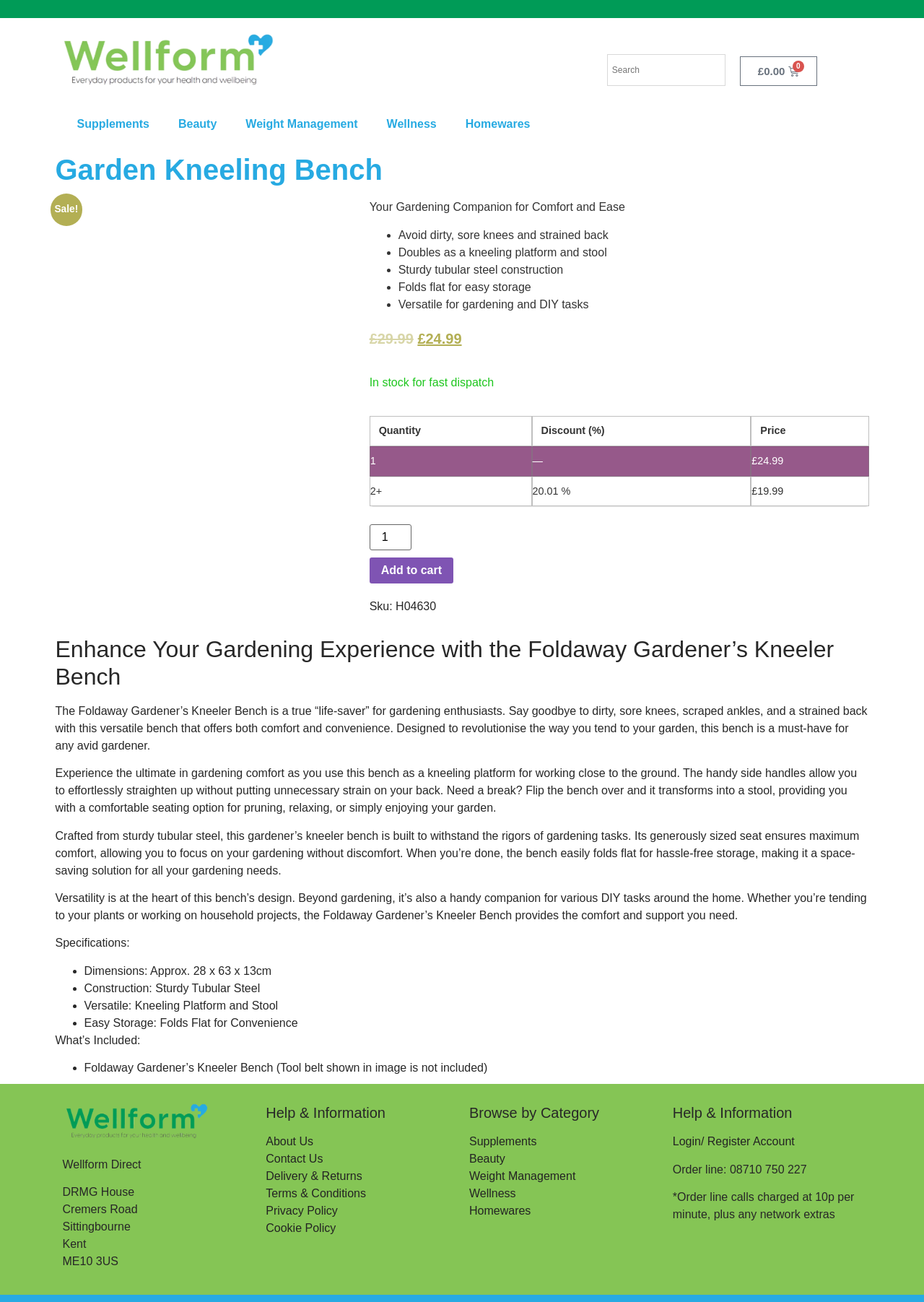Give the bounding box coordinates for this UI element: "Wellness". The coordinates should be four float numbers between 0 and 1, arranged as [left, top, right, bottom].

[0.403, 0.083, 0.488, 0.108]